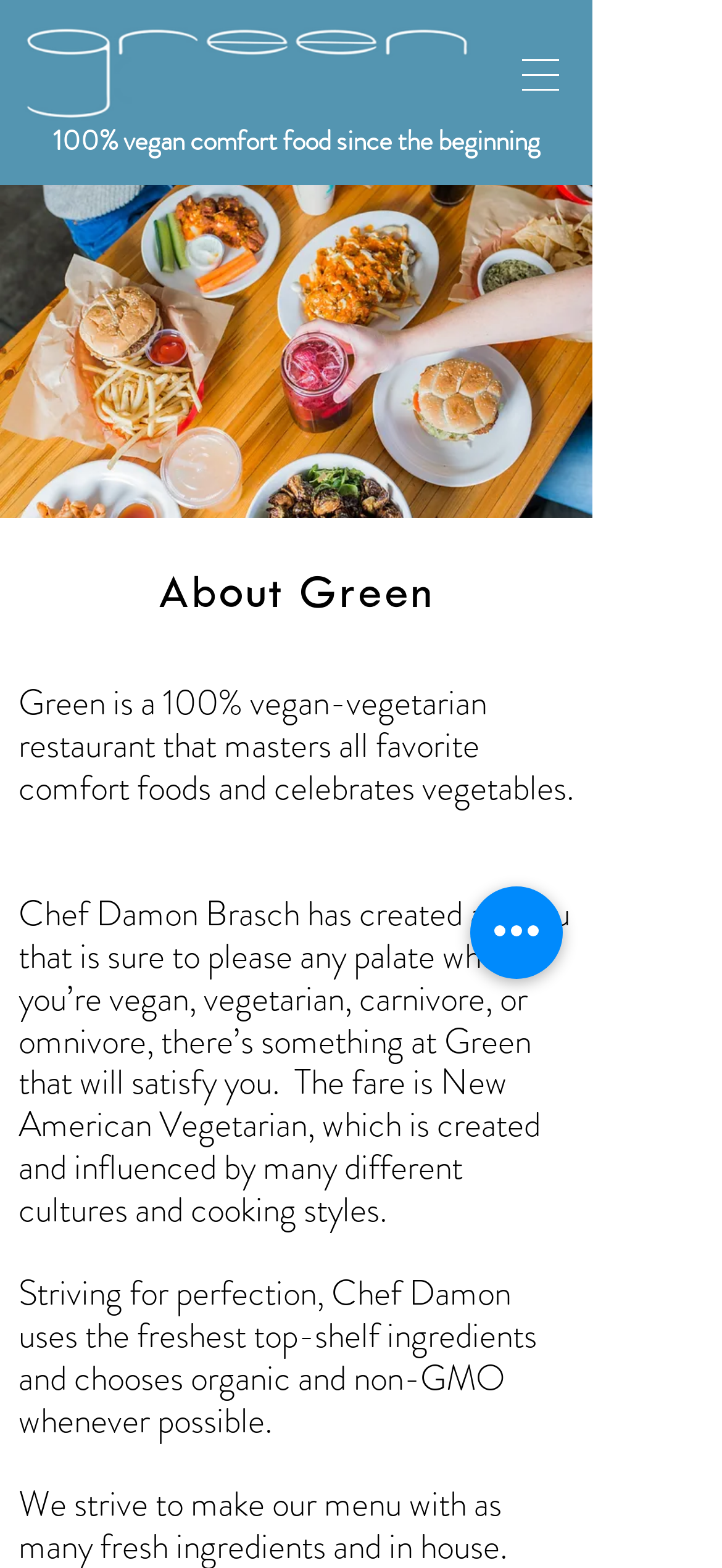What type of ingredients does Chef Damon use?
Based on the image, provide your answer in one word or phrase.

Fresh top-shelf ingredients